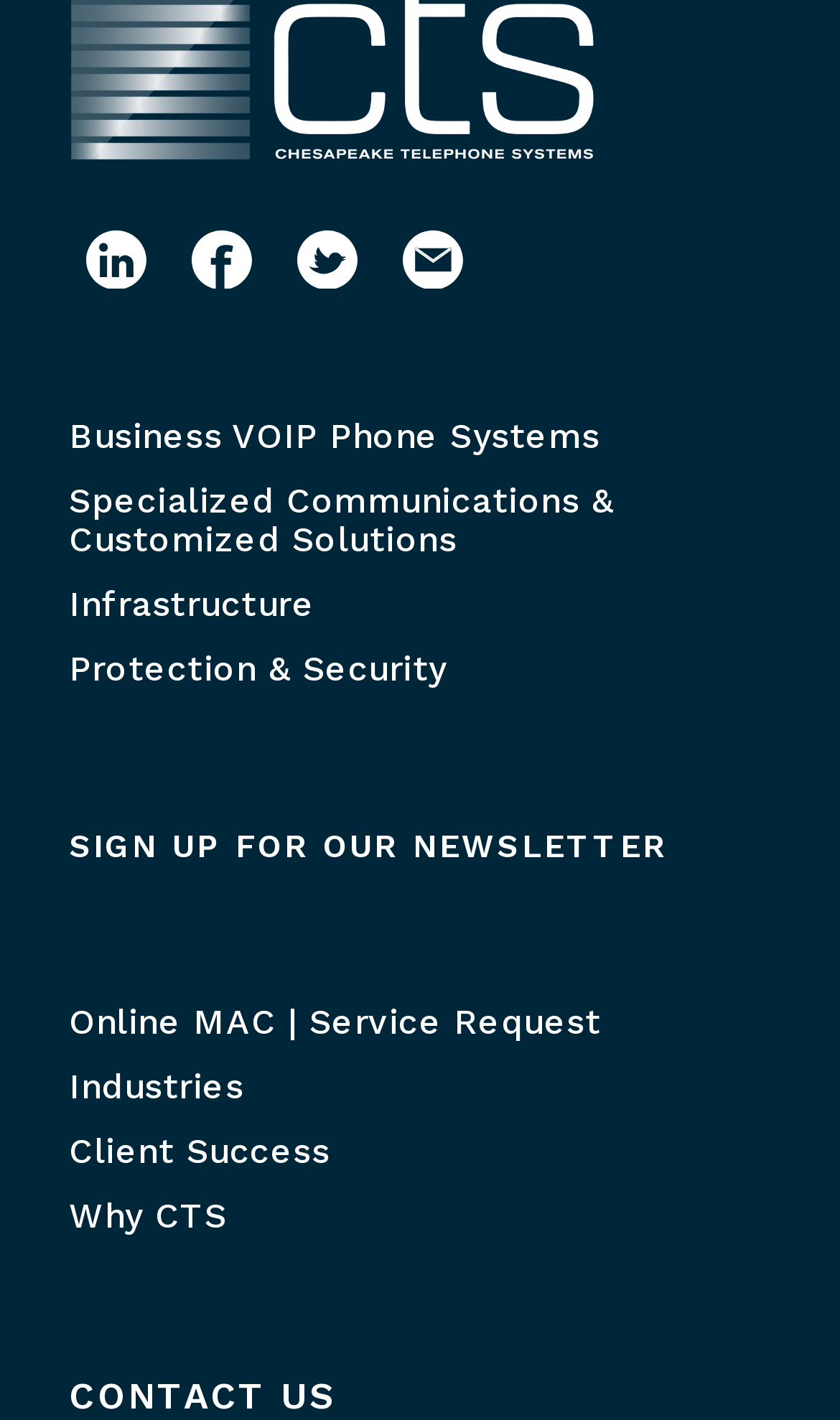Provide a brief response using a word or short phrase to this question:
What is the main category of services offered?

Business VOIP Phone Systems